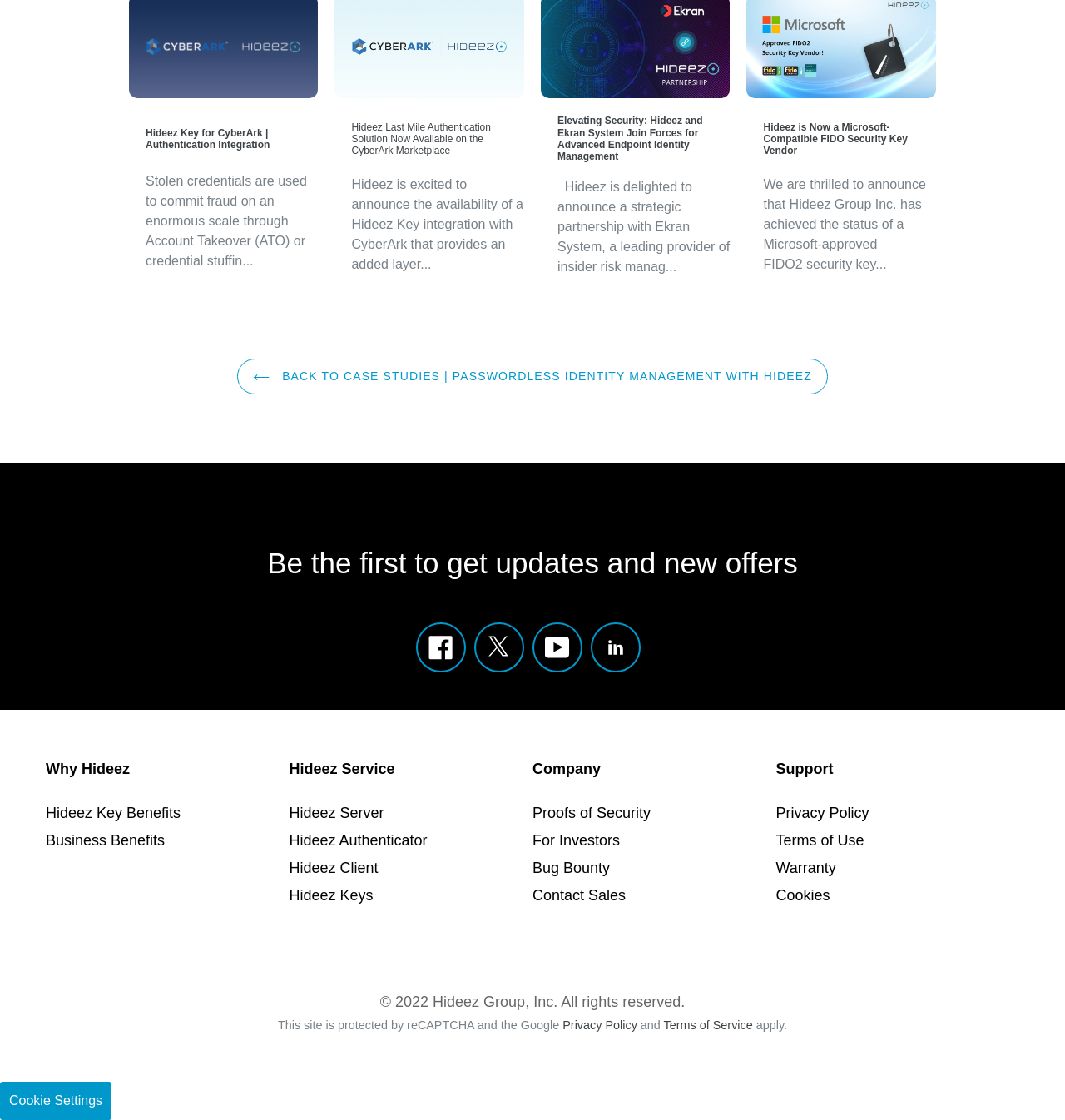What is the name of the company that Hideez has a strategic partnership with for advanced endpoint identity management?
Please respond to the question thoroughly and include all relevant details.

I found this information by reading the heading 'Elevating Security: Hideez and Ekran System Join Forces for Advanced Endpoint Identity Management' and its corresponding static text, which mentions the strategic partnership between Hideez and Ekran System.